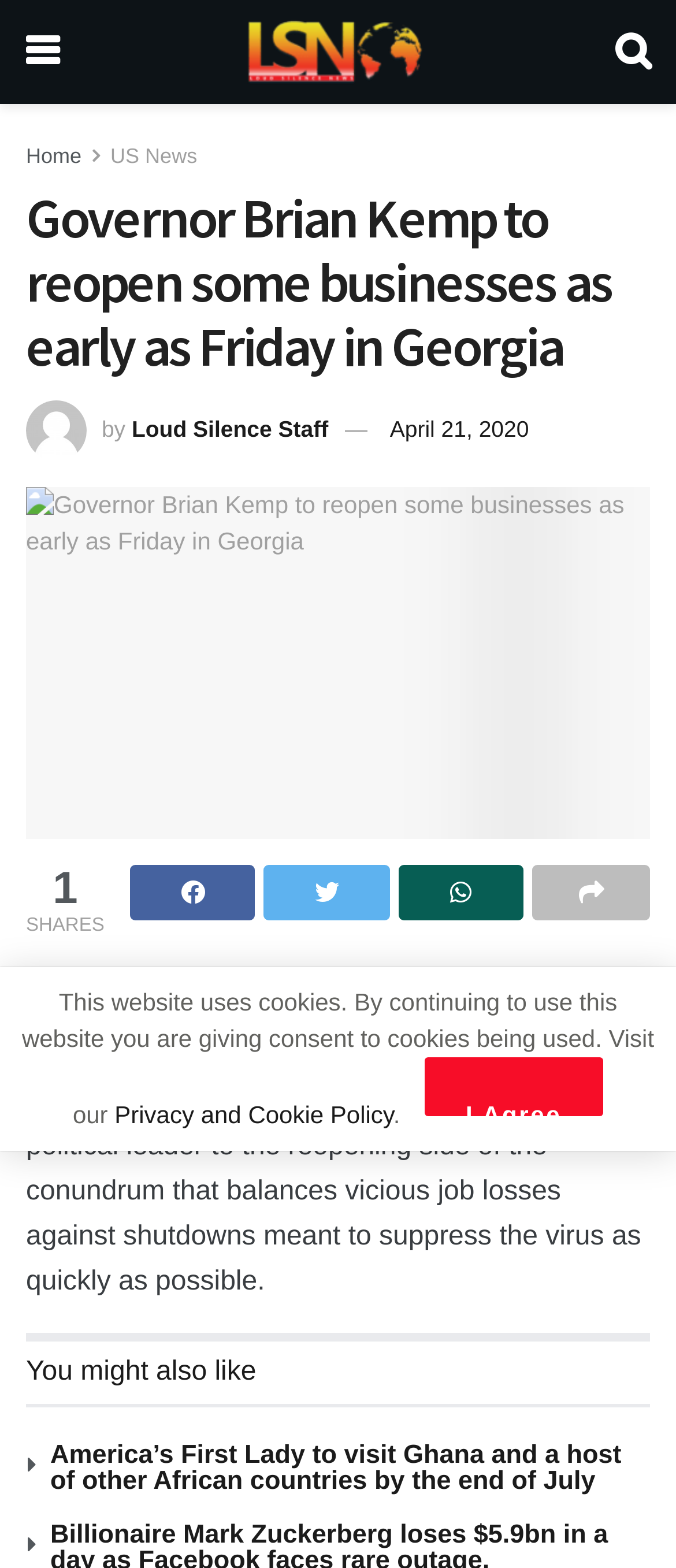Determine the bounding box coordinates of the target area to click to execute the following instruction: "Read the article about Governor Brian Kemp."

[0.038, 0.311, 0.962, 0.535]